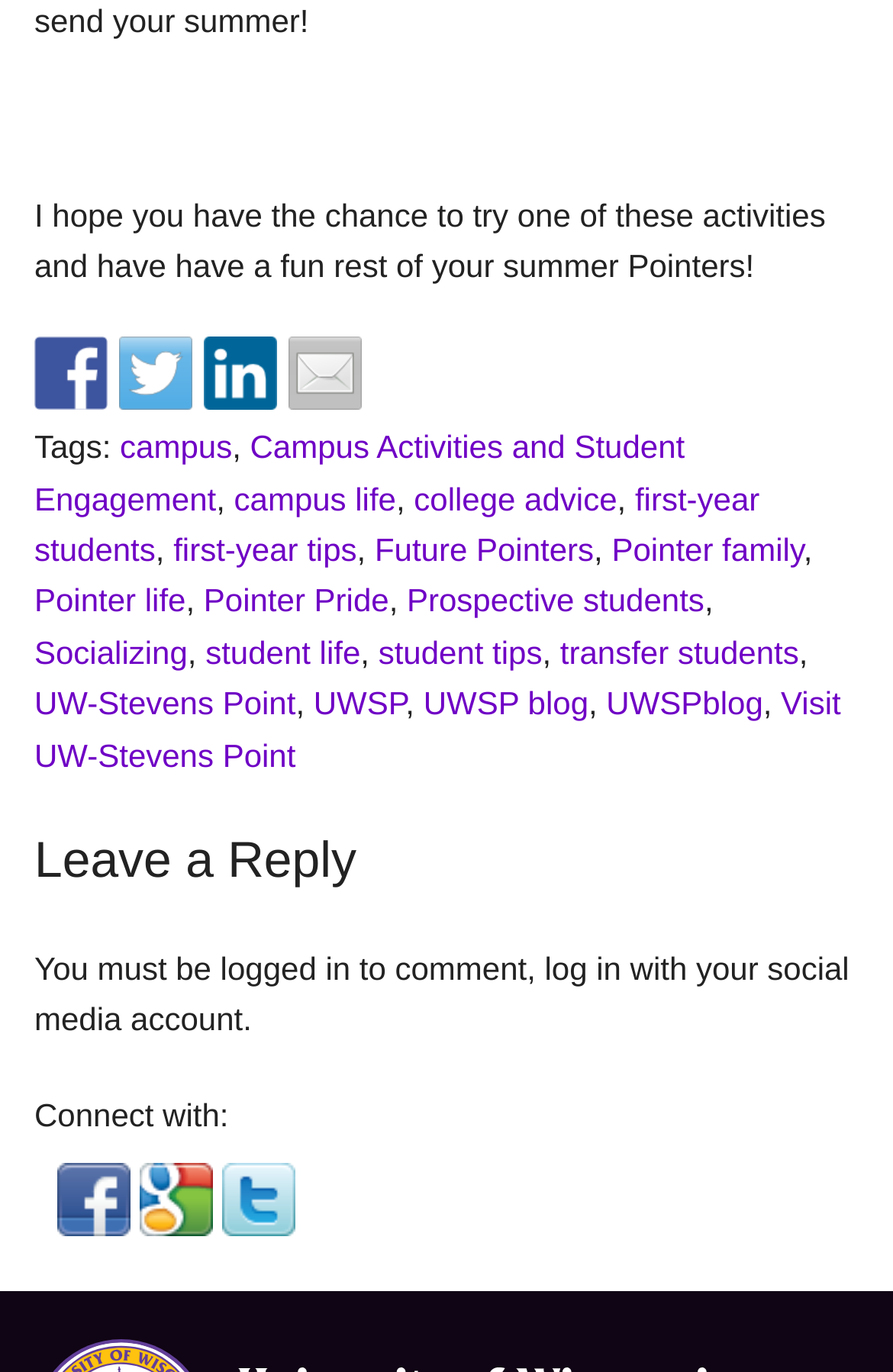Please specify the coordinates of the bounding box for the element that should be clicked to carry out this instruction: "Click on the 'Leave a Reply' heading". The coordinates must be four float numbers between 0 and 1, formatted as [left, top, right, bottom].

[0.038, 0.602, 0.962, 0.654]